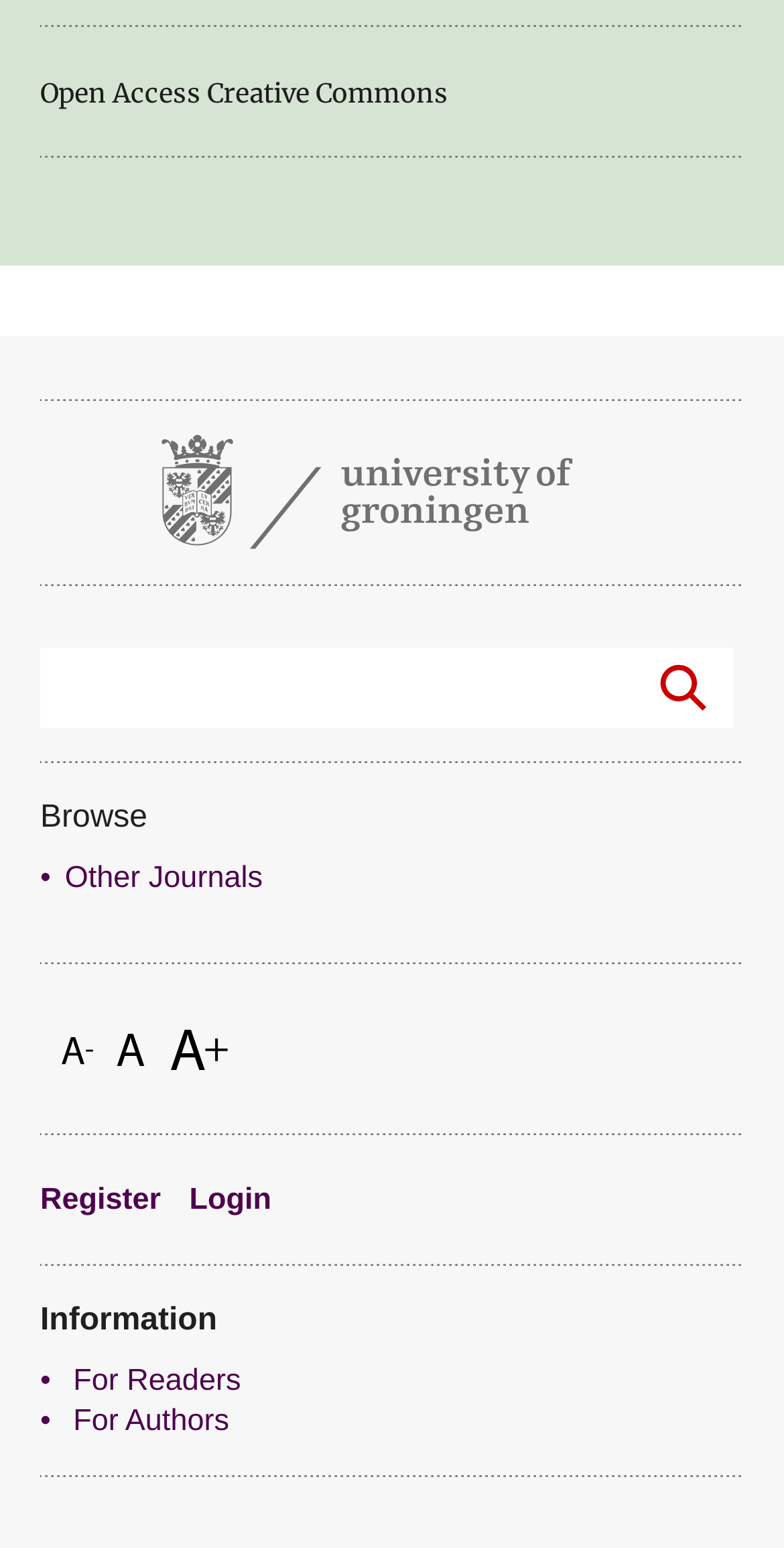Can you find the bounding box coordinates for the element that needs to be clicked to execute this instruction: "Search for an article"? The coordinates should be given as four float numbers between 0 and 1, i.e., [left, top, right, bottom].

[0.051, 0.419, 0.808, 0.471]